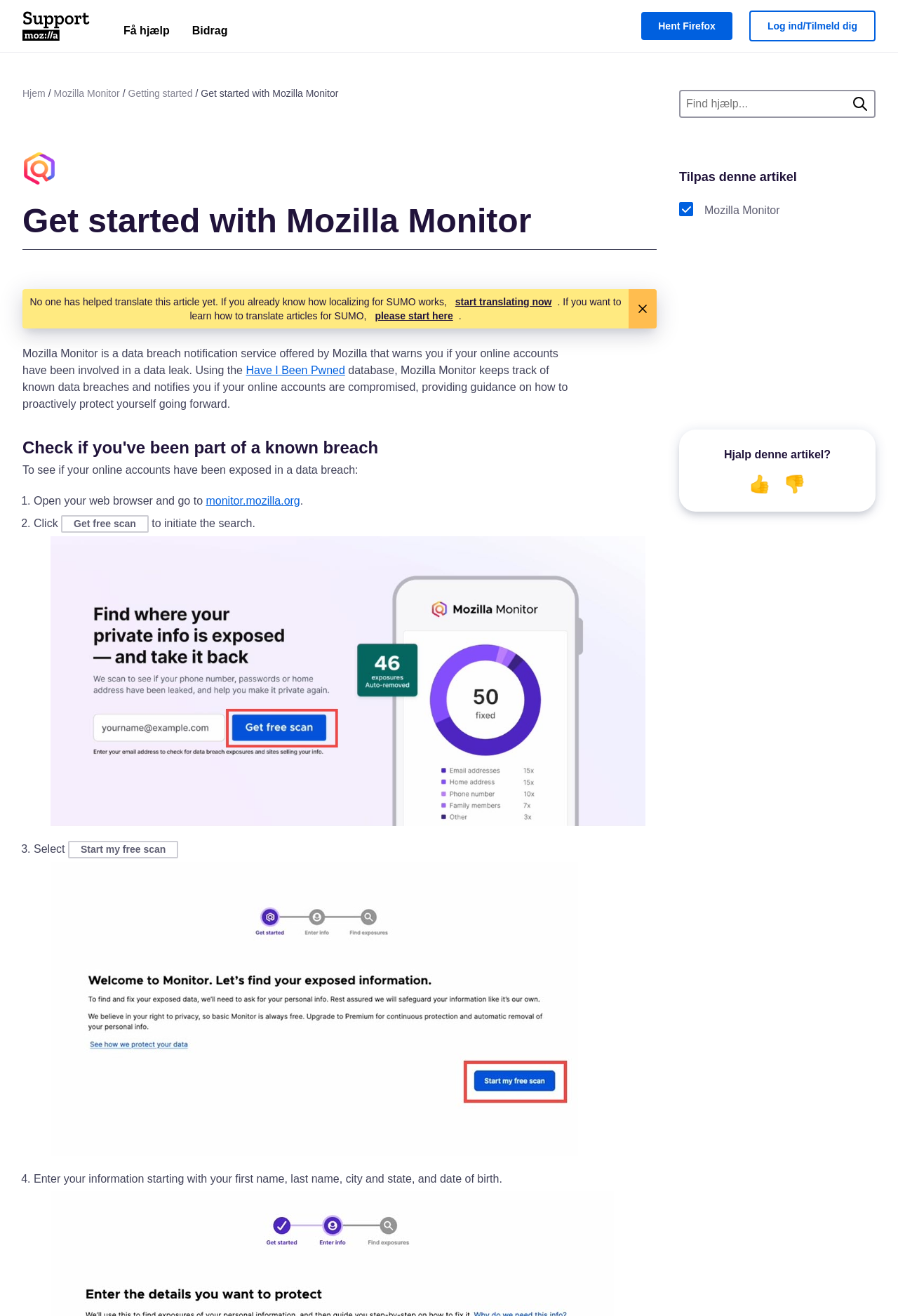Provide your answer in one word or a succinct phrase for the question: 
What database does Mozilla Monitor use?

Have I Been Pwned